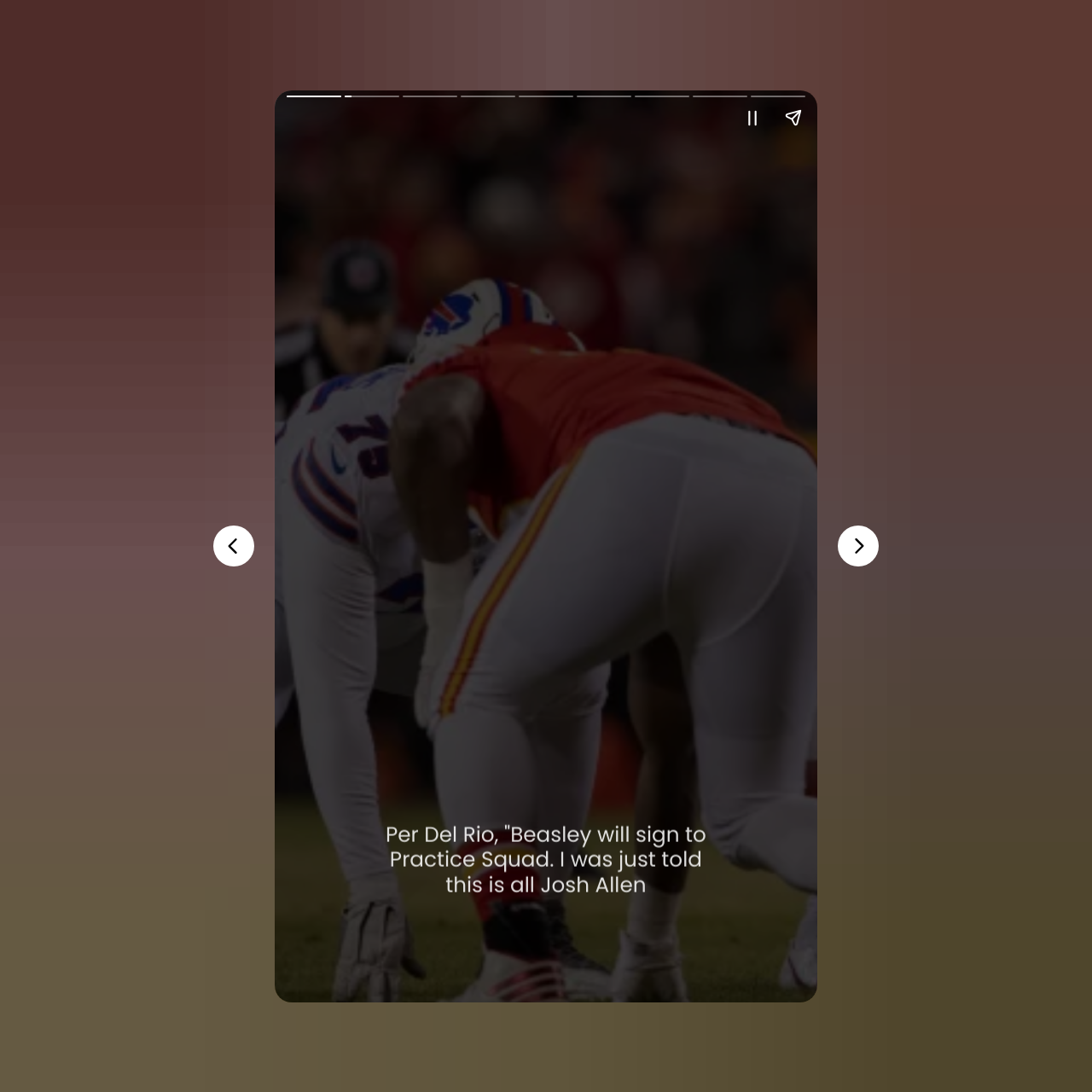What is the function of the 'Previous page' button?
Provide a well-explained and detailed answer to the question.

The 'Previous page' button is used to navigate to the previous page of the content, allowing the user to go back to the previous section or article.